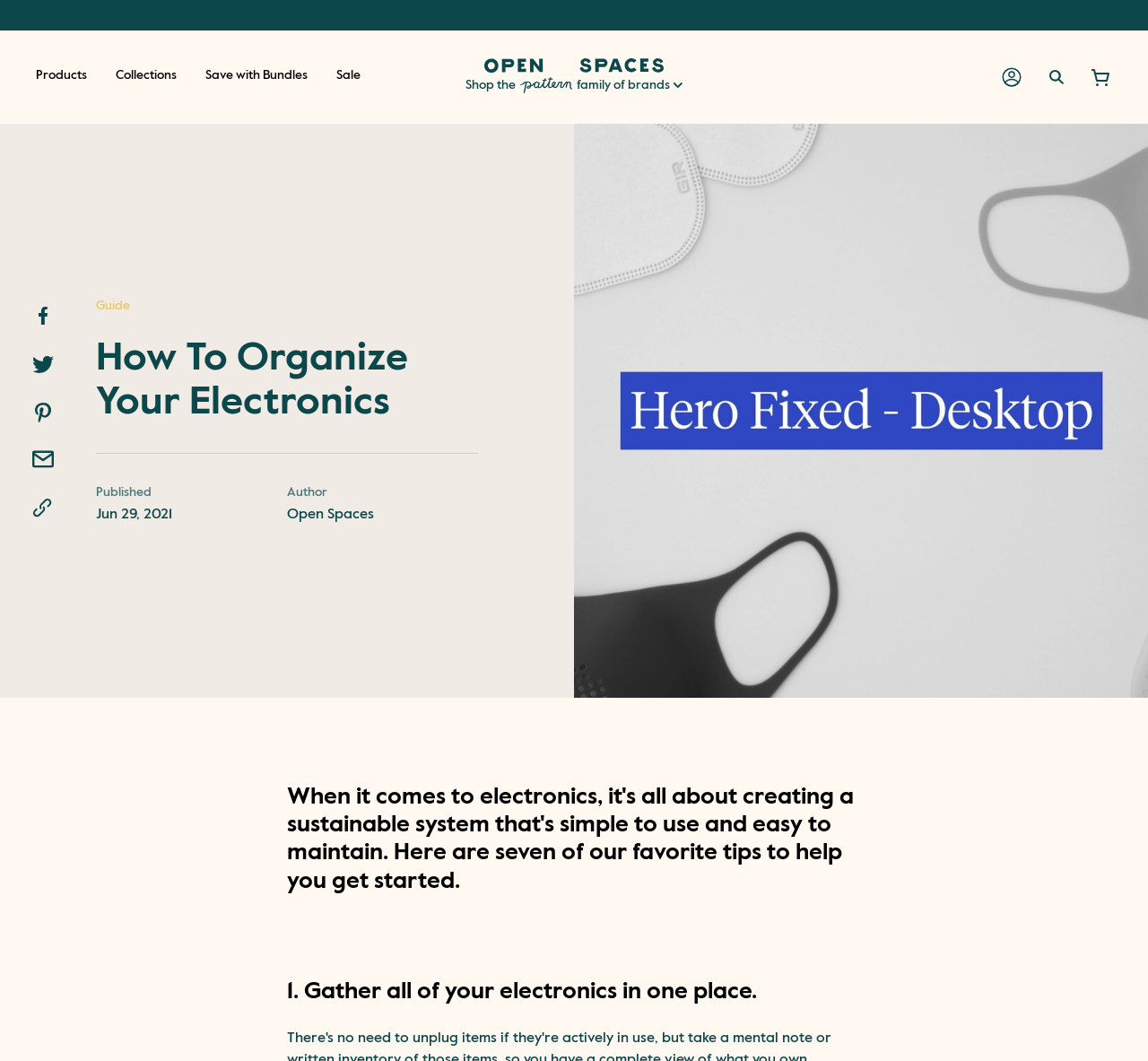How many items are in the cart?
Using the image as a reference, deliver a detailed and thorough answer to the question.

I found the button 'Open Cart - 0 items inside' in the top-right corner of the webpage, which indicates that there are no items in the cart.